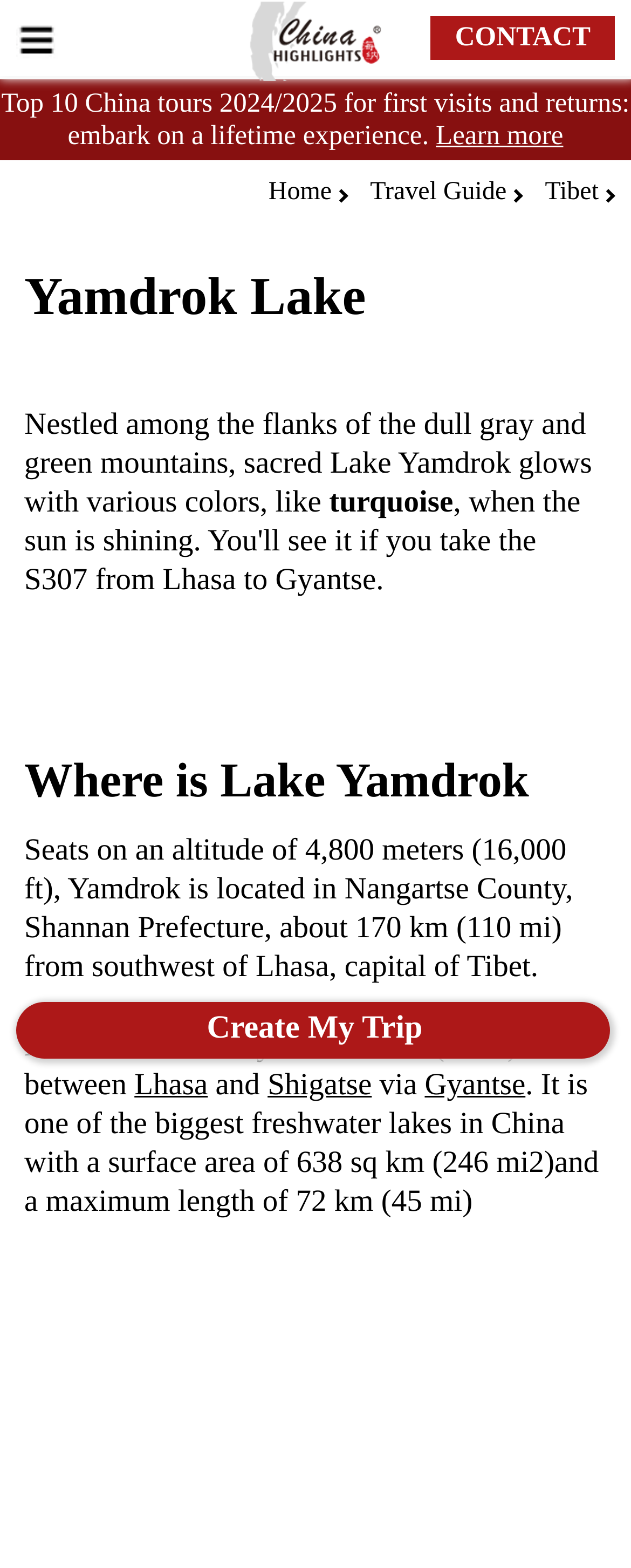Provide an in-depth description of the elements and layout of the webpage.

The webpage is about Yamdrok Lake in Tibet, one of the three sacred lakes in Tibet. At the top left corner, there is a logo of China Highlights, accompanied by a "CONTACT" button. Below the logo, there is a horizontal menu with links to "Home", "Travel Guide", and "Tibet".

The main content of the webpage is divided into sections. The first section is about Yamdrok Lake, with a heading "Yamdrok Lake" and a descriptive text that describes the lake's location and its colors. The text is divided into two paragraphs, with the first paragraph describing the lake's surroundings and the second paragraph describing its colors.

Below the first section, there is a heading "Where is Lake Yamdrok" followed by a descriptive text that provides information about the lake's location, altitude, and proximity to Lhasa, the capital of Tibet. The text also includes links to Lhasa, Shigatse, and Gyantse, which are nearby cities.

On the right side of the webpage, there is a call-to-action button "Create My Trip" and a link "Learn more" above a promotional text "Top 10 China tours 2024/2025 for first visits and returns: embark on a lifetime experience."